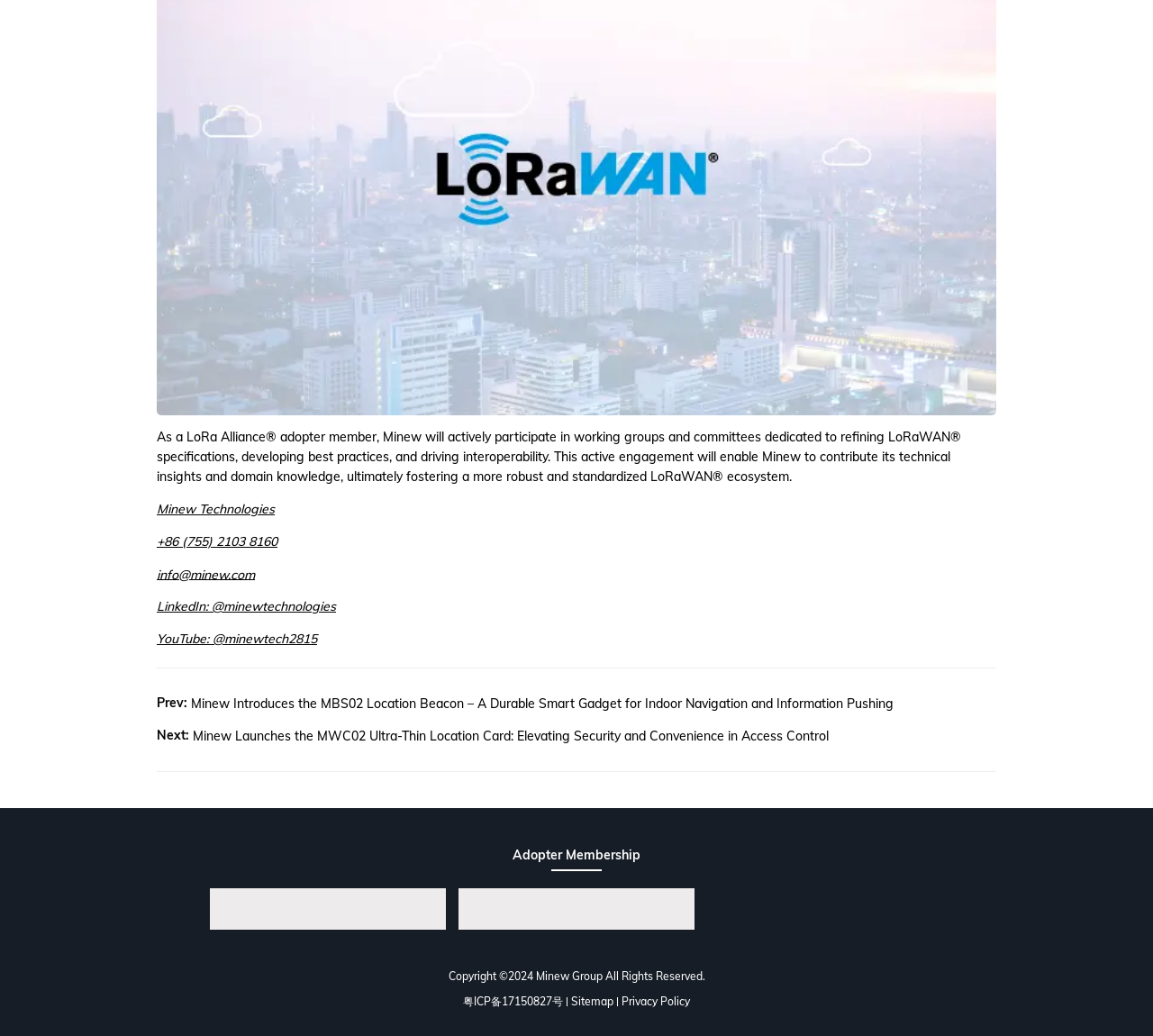Please determine the bounding box coordinates of the area that needs to be clicked to complete this task: 'contact via email'. The coordinates must be four float numbers between 0 and 1, formatted as [left, top, right, bottom].

[0.136, 0.546, 0.221, 0.562]